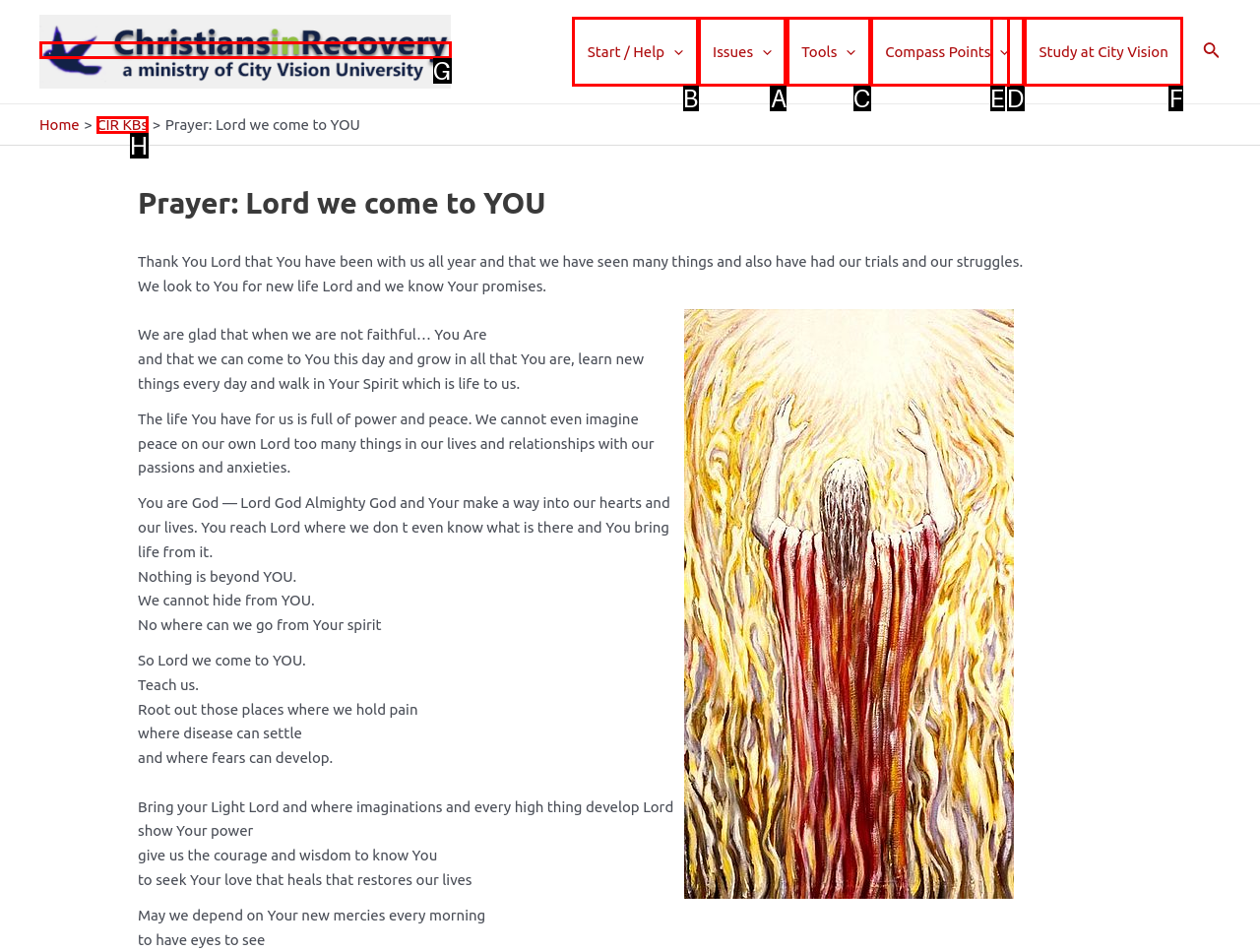Which HTML element should be clicked to fulfill the following task: Toggle the Issues Menu?
Reply with the letter of the appropriate option from the choices given.

A